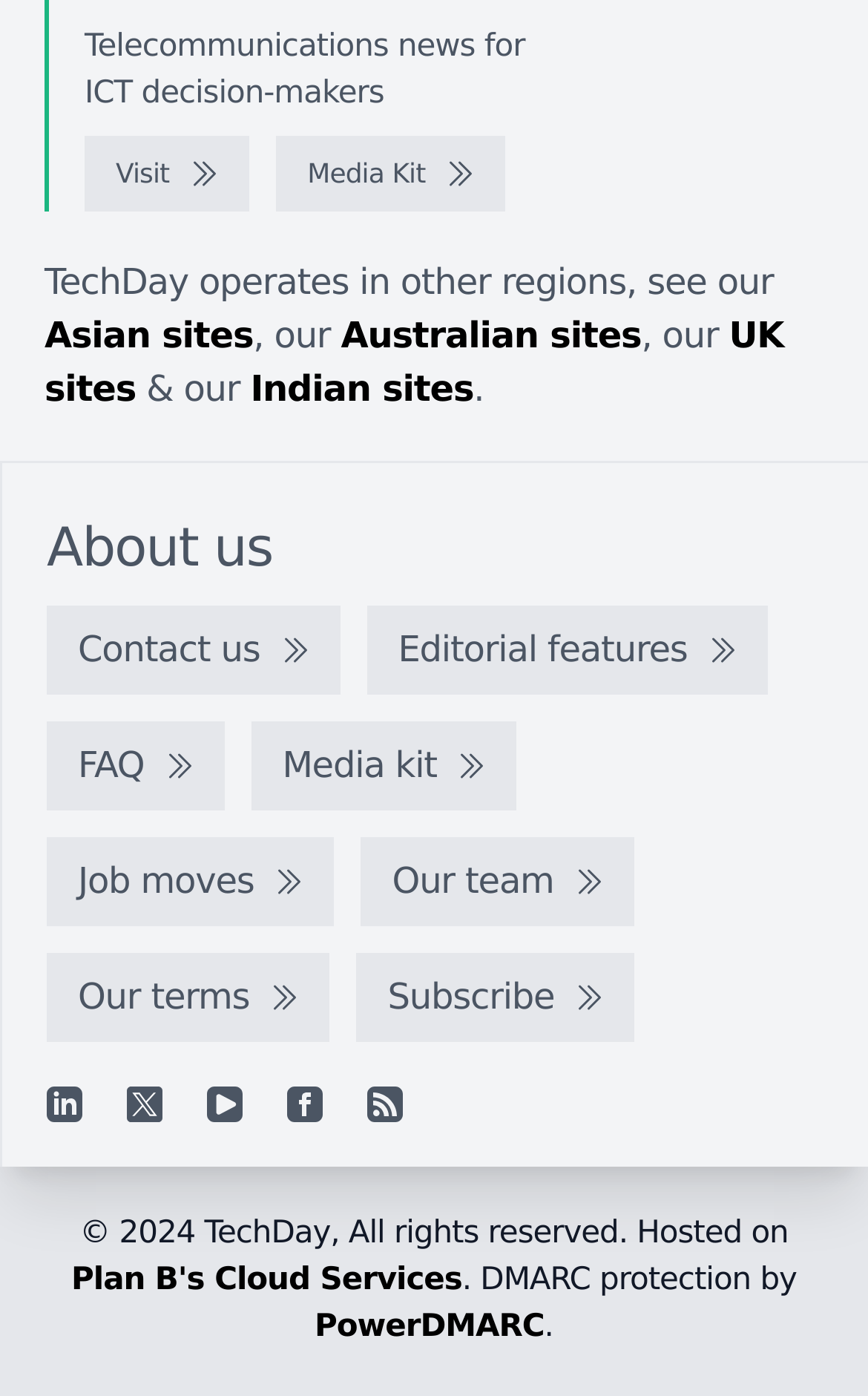Could you specify the bounding box coordinates for the clickable section to complete the following instruction: "show context"?

None